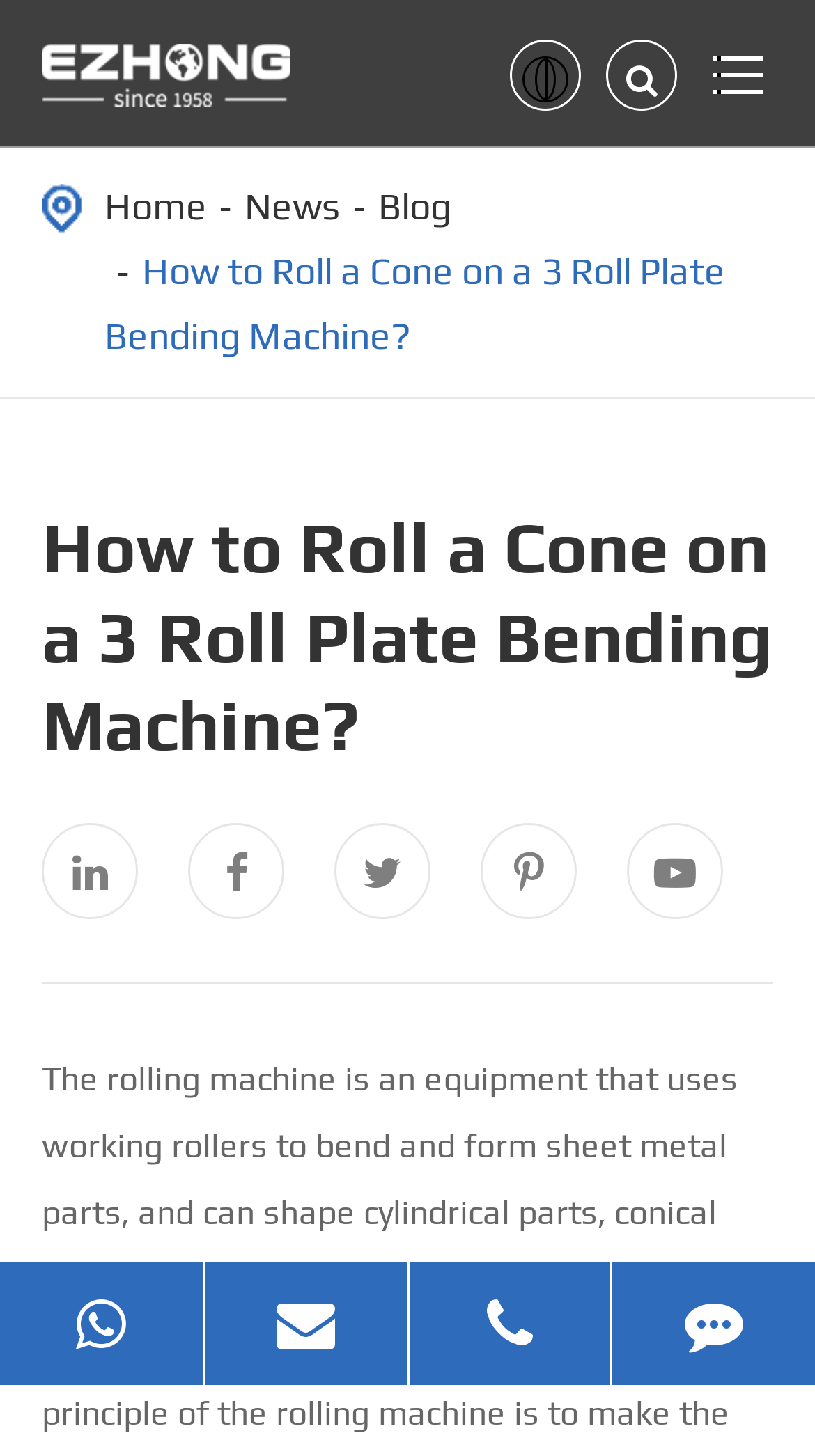Refer to the image and answer the question with as much detail as possible: How many links are there in the top navigation bar?

I counted the links in the top navigation bar and found three links: 'Home', 'News', and 'Blog'. These links are positioned horizontally next to each other.